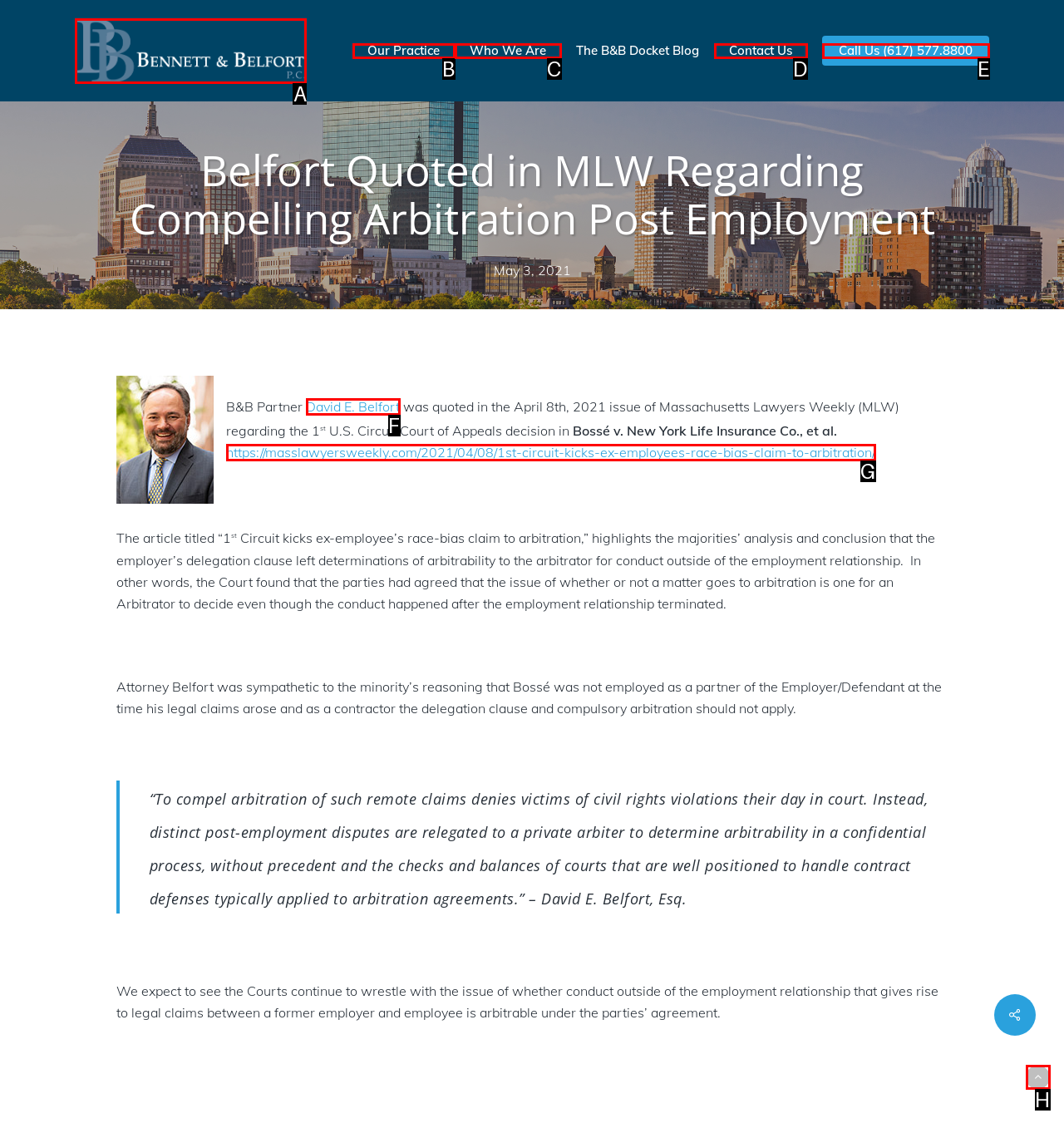Please select the letter of the HTML element that fits the description: David E. Belfort. Answer with the option's letter directly.

F